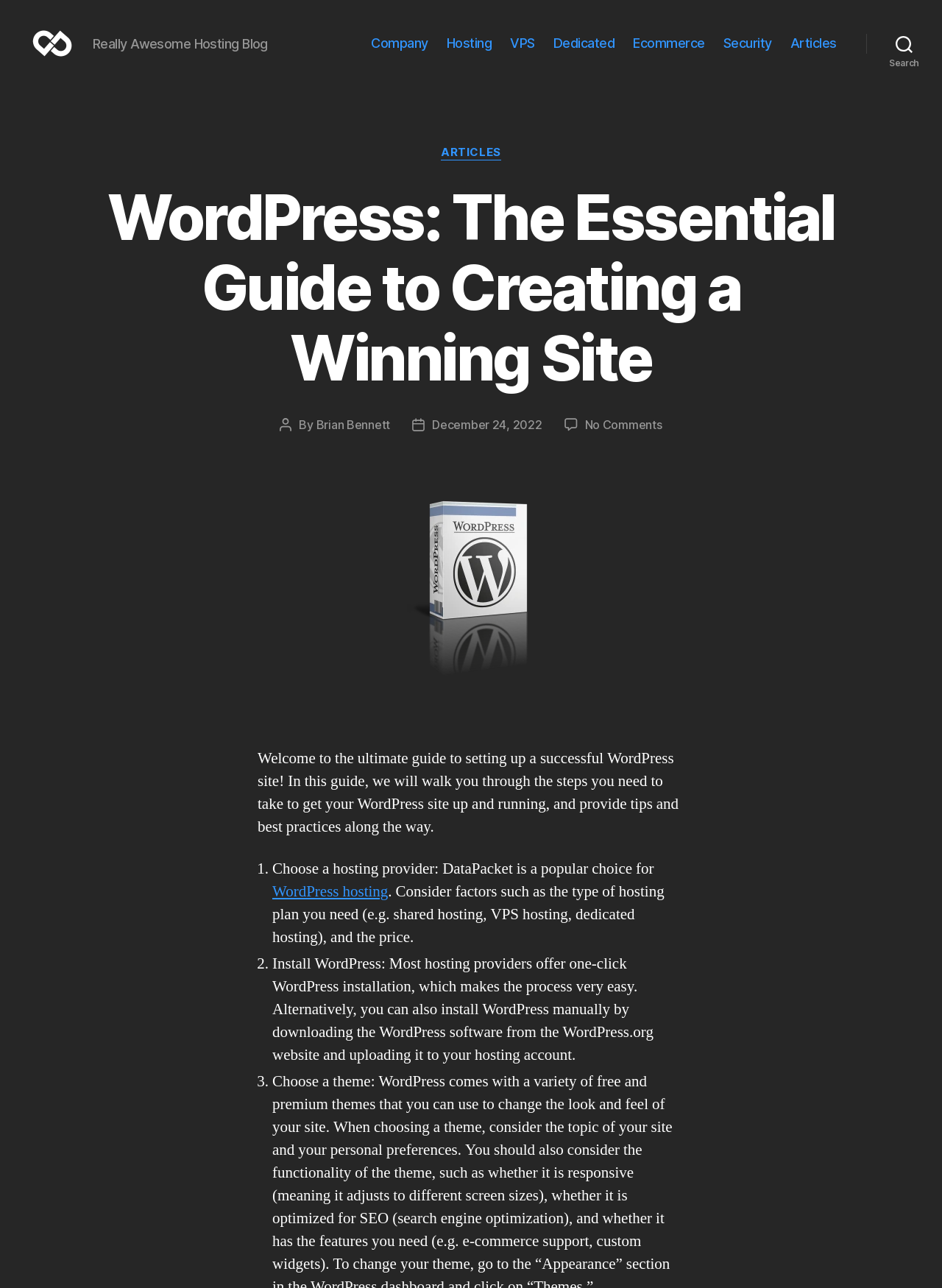Describe all significant elements and features of the webpage.

The webpage is a guide to creating a successful WordPress site, with a focus on providing tips and best practices. At the top left, there is a link to "DataPacket" accompanied by an image, and next to it is the title "Really Awesome Hosting Blog". 

Below the title, there is a horizontal navigation menu with links to various sections, including "Company", "Hosting", "VPS", "Dedicated", "Ecommerce", "Security", and "Articles". 

On the top right, there is a search button. When expanded, it reveals a section with a header "Categories" and a link to "ARTICLES". Below this, there is a main heading "WordPress: The Essential Guide to Creating a Winning Site" followed by information about the post author, date, and comments.

The main content of the guide is divided into sections, each marked with a numbered list marker. The first section discusses choosing a hosting provider, with a mention of DataPacket as a popular choice. The second section covers installing WordPress, with options for one-click installation or manual upload. The third section is not fully described in the provided accessibility tree, but it likely continues with more tips and best practices for creating a successful WordPress site.